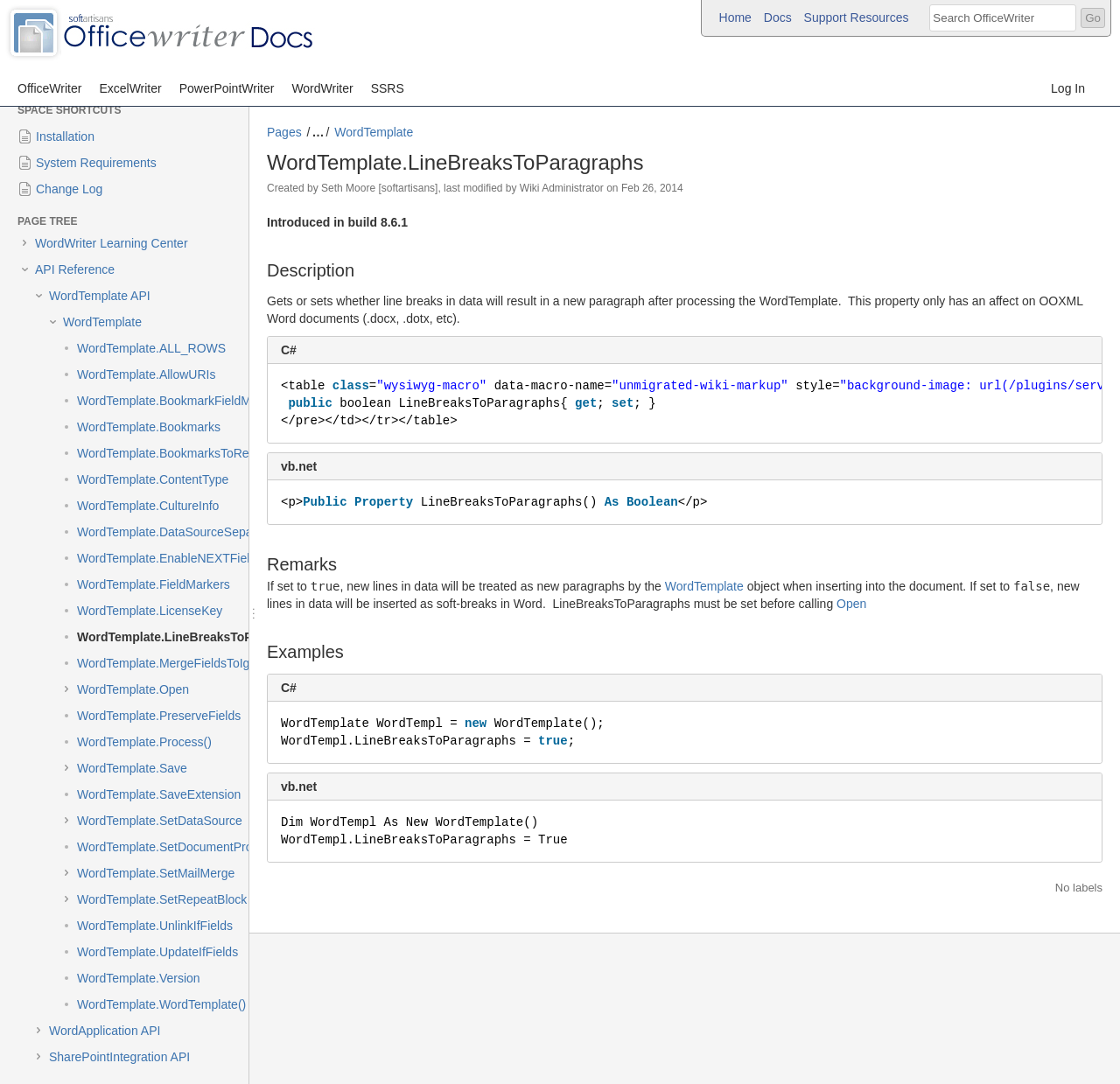Please find the bounding box coordinates of the section that needs to be clicked to achieve this instruction: "View WordWriter Learning Center".

[0.031, 0.216, 0.175, 0.232]